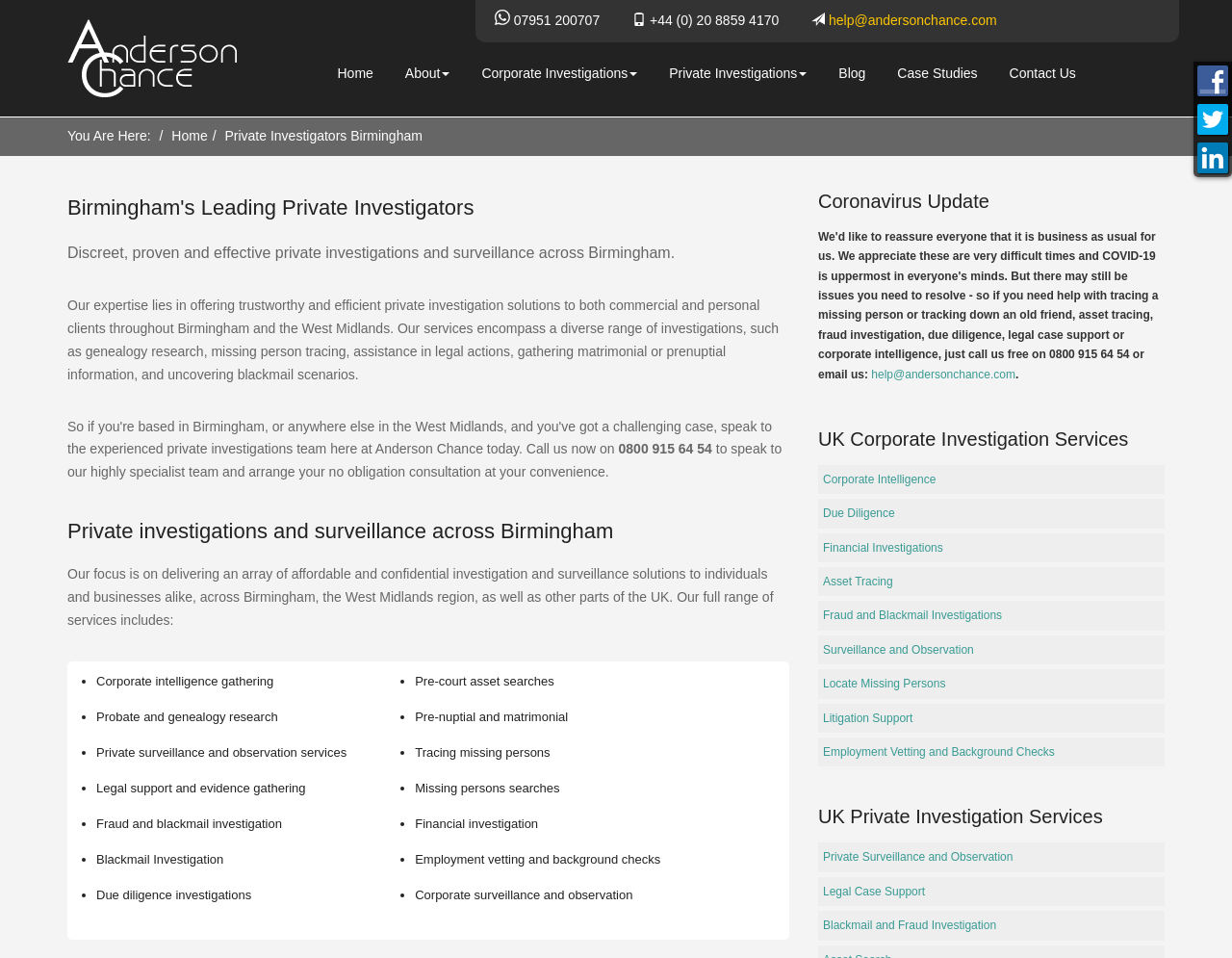Please identify the bounding box coordinates of the element's region that should be clicked to execute the following instruction: "Call the freephone number". The bounding box coordinates must be four float numbers between 0 and 1, i.e., [left, top, right, bottom].

[0.413, 0.012, 0.469, 0.028]